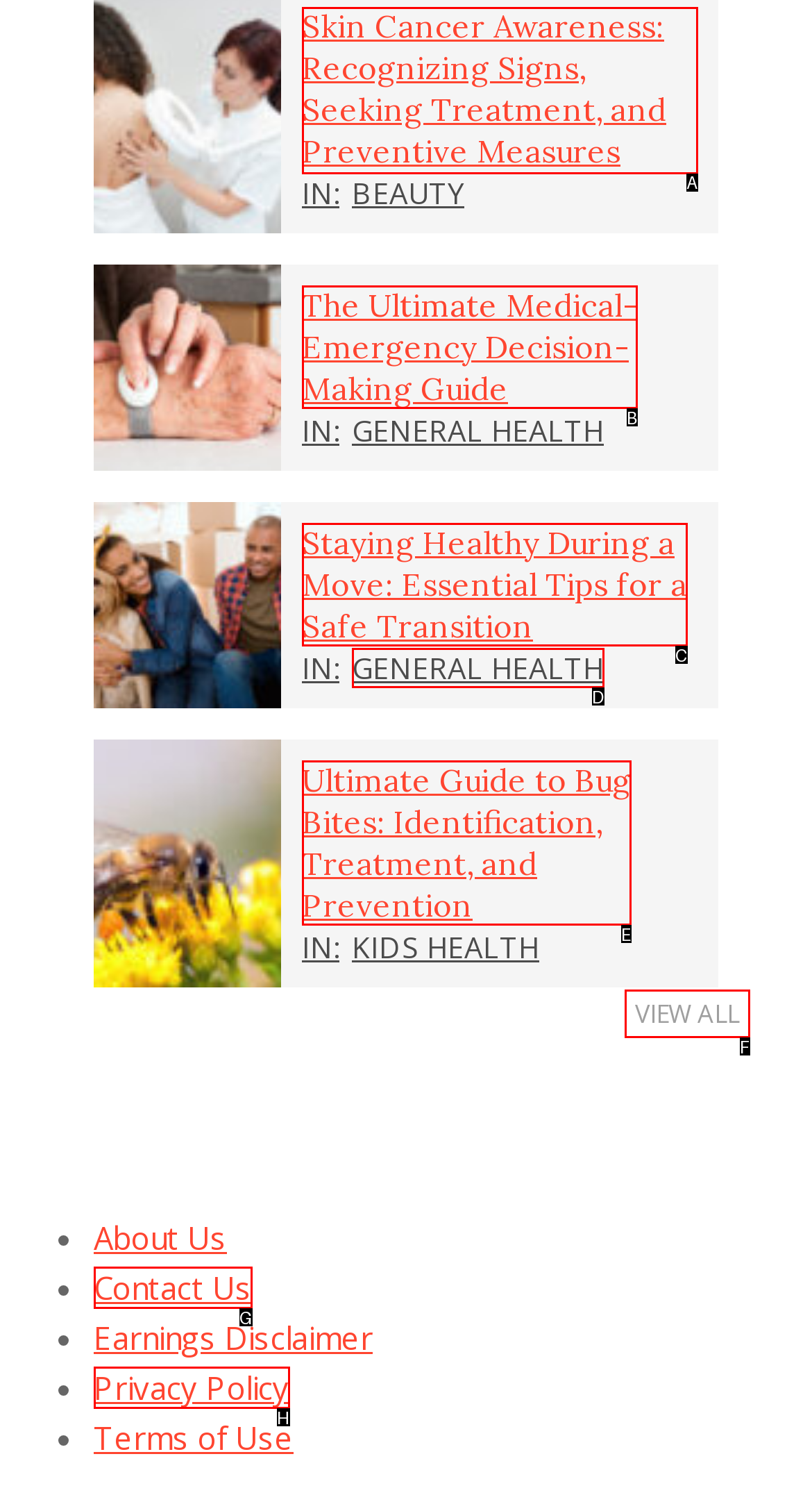Identify the letter of the UI element you should interact with to perform the task: Read about Skin Cancer Awareness
Reply with the appropriate letter of the option.

A